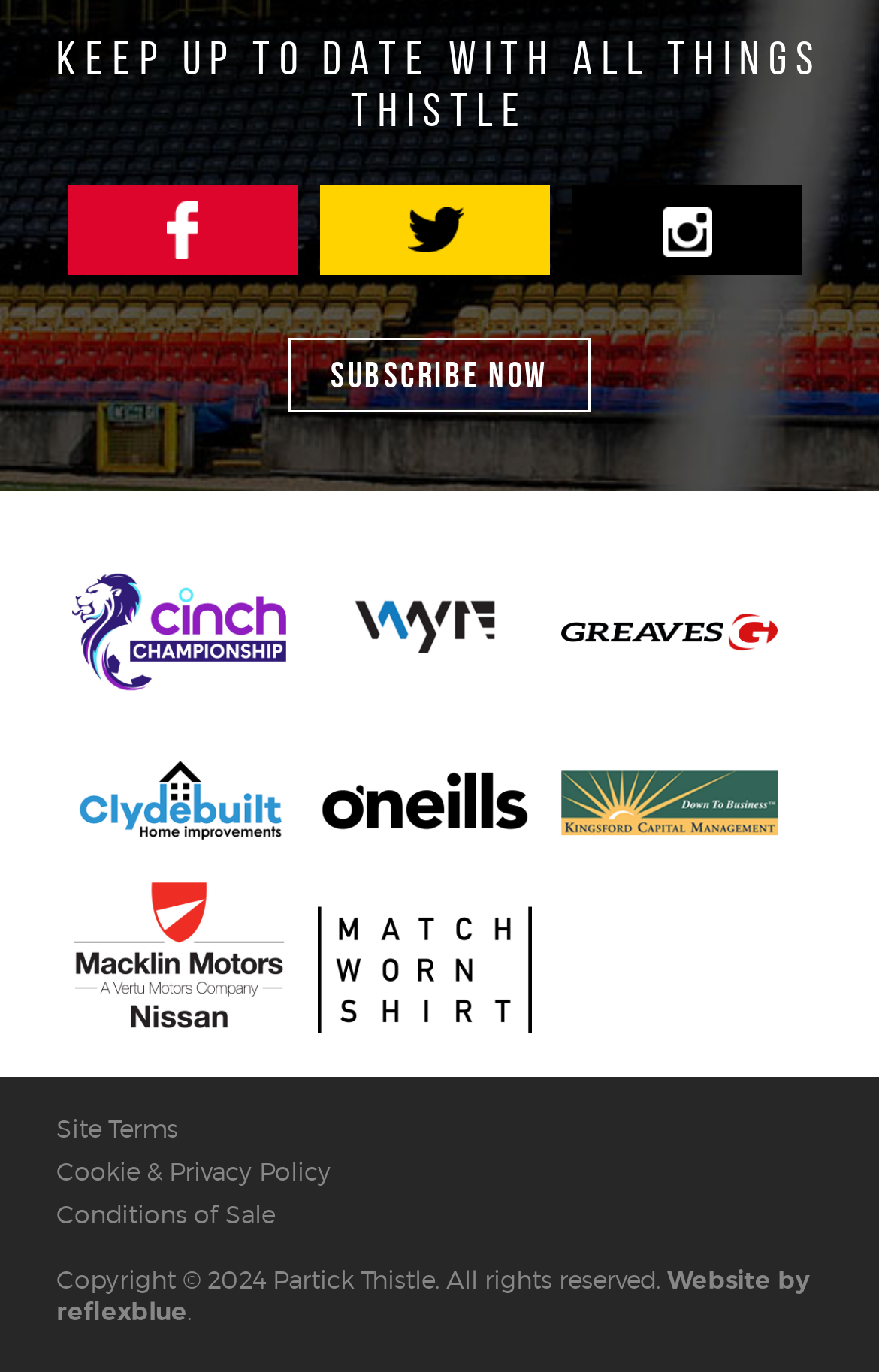Using the webpage screenshot and the element description Cookie & Privacy Policy, determine the bounding box coordinates. Specify the coordinates in the format (top-left x, top-left y, bottom-right x, bottom-right y) with values ranging from 0 to 1.

[0.064, 0.843, 0.377, 0.866]